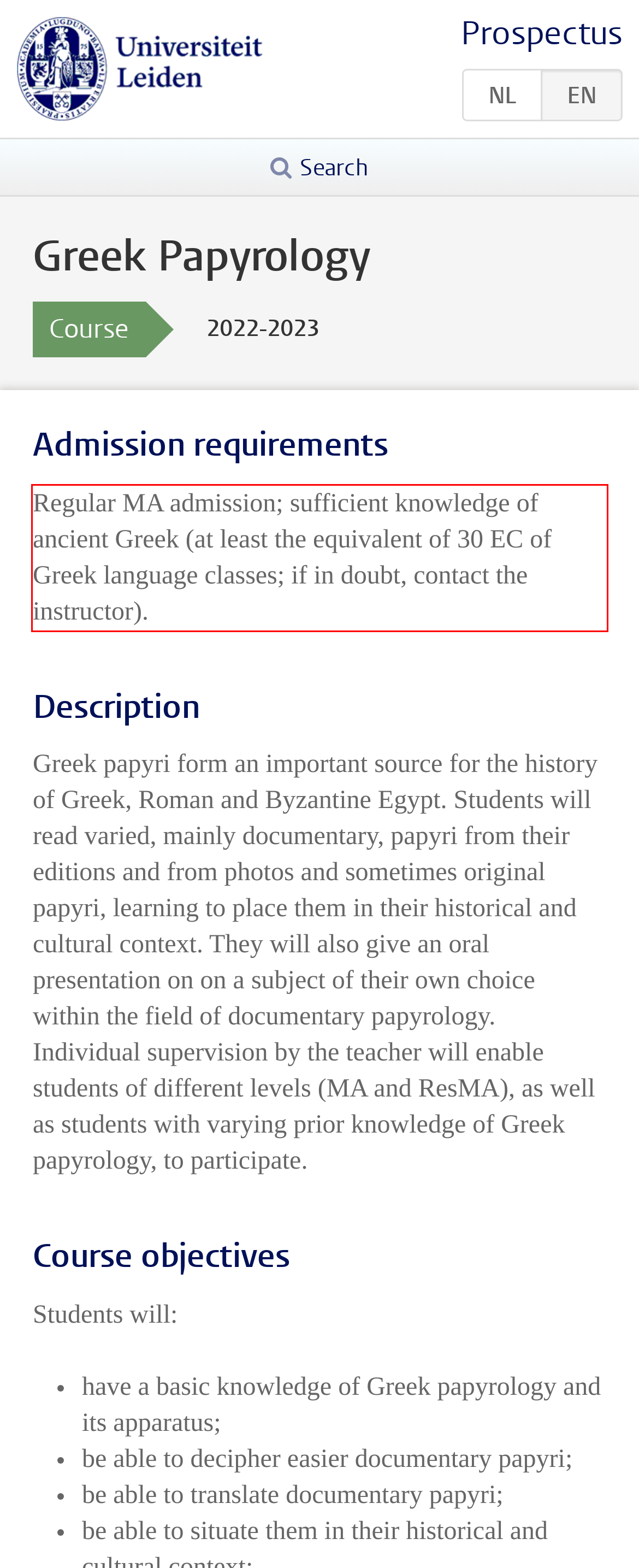There is a UI element on the webpage screenshot marked by a red bounding box. Extract and generate the text content from within this red box.

Regular MA admission; sufficient knowledge of ancient Greek (at least the equivalent of 30 EC of Greek language classes; if in doubt, contact the instructor).